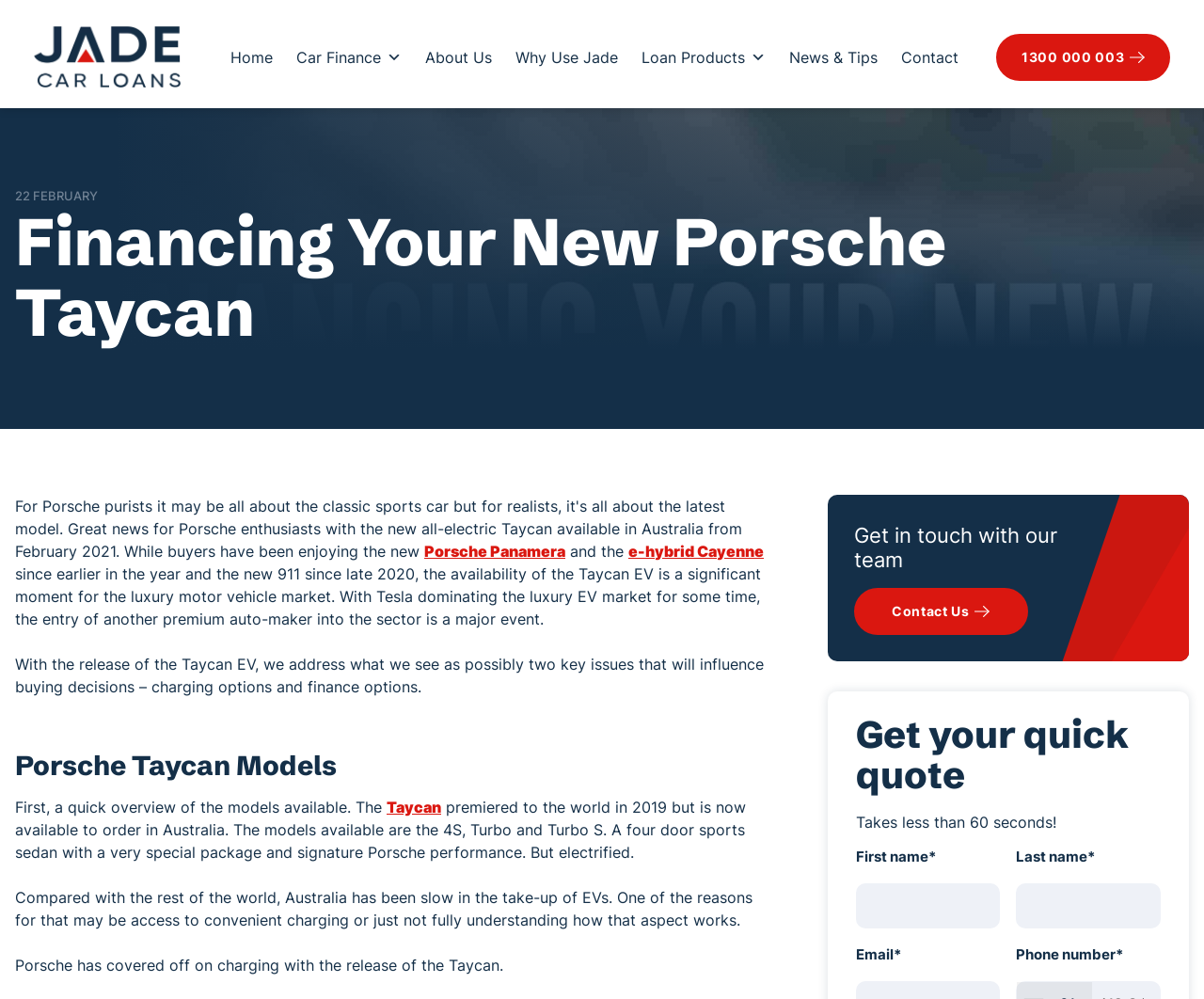What is the significance of the Porsche Taycan's release in the luxury motor vehicle market?
Please provide a comprehensive answer based on the contents of the image.

The release of the Porsche Taycan EV is a significant moment for the luxury motor vehicle market, as it marks the entry of another premium auto-maker into the electric vehicle sector, which has been dominated by Tesla for some time.